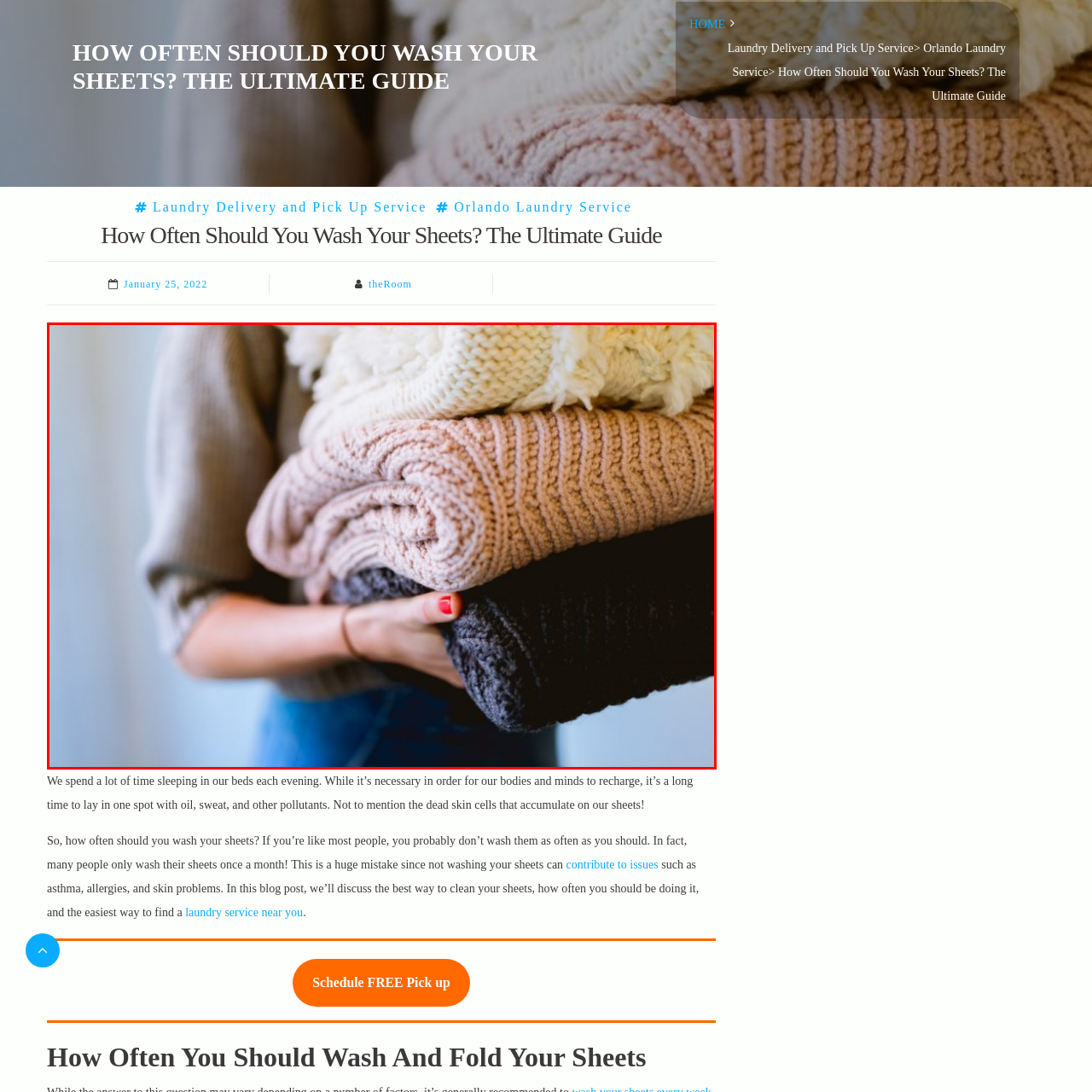Explain in detail what is depicted in the image within the red-bordered box.

The image depicts a close-up view of a person holding a stack of neatly folded blankets or sheets, showcasing a cozy home atmosphere. The stack features a variety of textures and colors, with one blanket in a soft, beige knit, another in a chunky light cream, and the bottom piece in a rich dark hue. The individual’s hand, adorned with a subtle red nail polish, suggests careful handling, emphasizing the importance of maintaining cleanliness and comfort in home textiles. This visual aligns with the theme of the accompanying article, which discusses the significance of regularly washing and folding sheets to ensure hygiene and comfort in our sleeping environments.